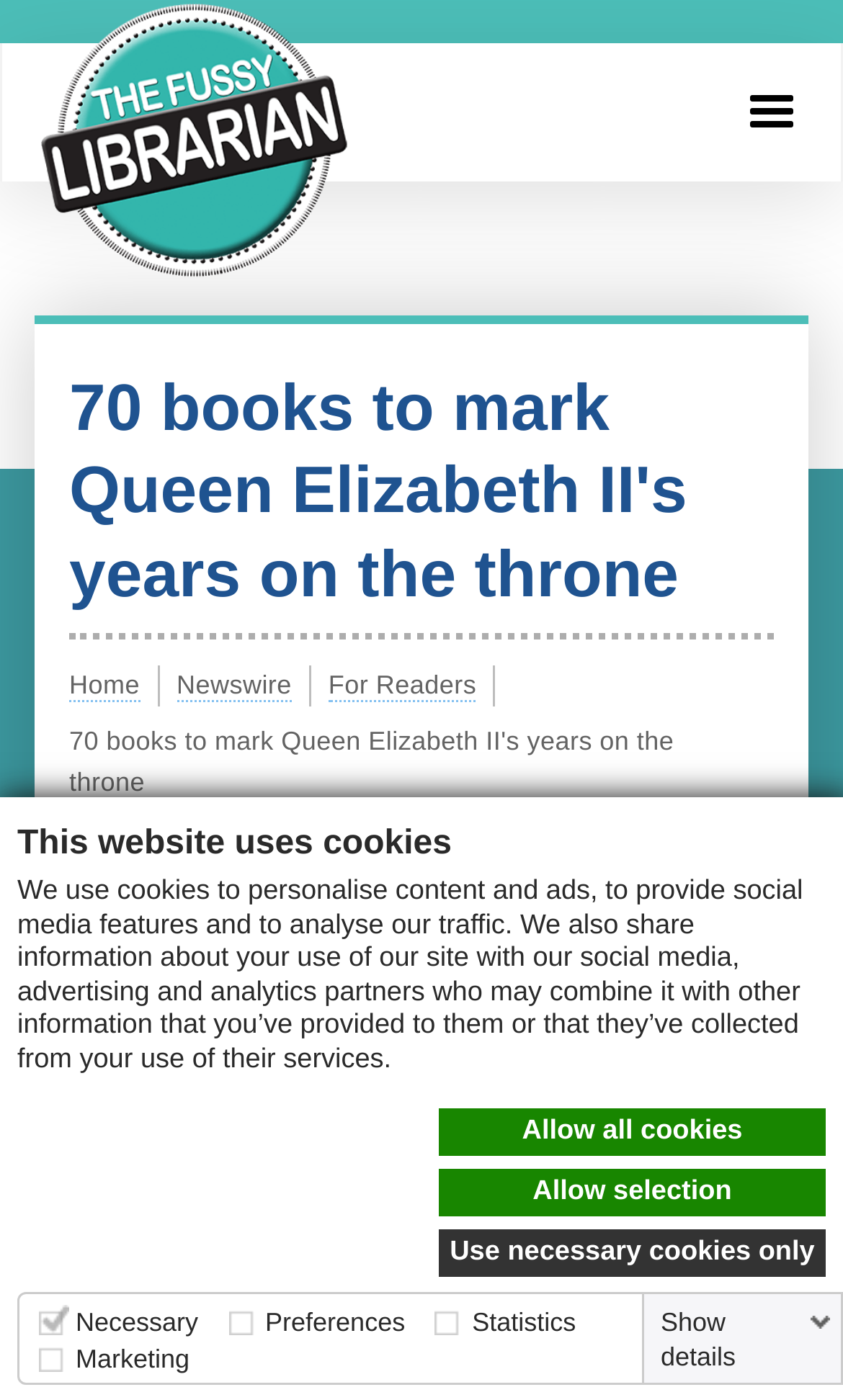What is the purpose of necessary cookies?
From the image, respond using a single word or phrase.

Enable basic functions